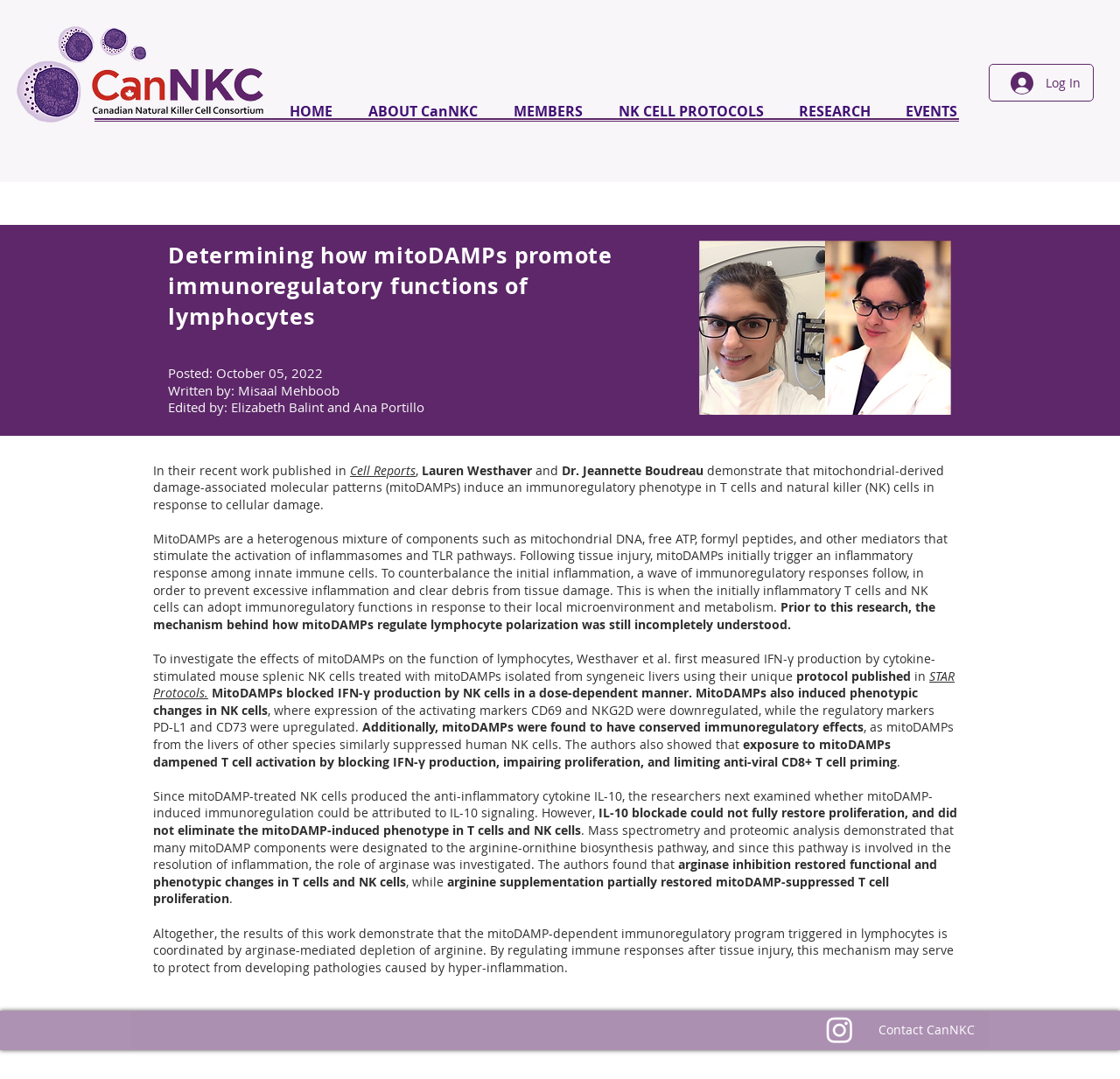Bounding box coordinates are given in the format (top-left x, top-left y, bottom-right x, bottom-right y). All values should be floating point numbers between 0 and 1. Provide the bounding box coordinate for the UI element described as: STAR Protocols.

[0.137, 0.619, 0.852, 0.65]